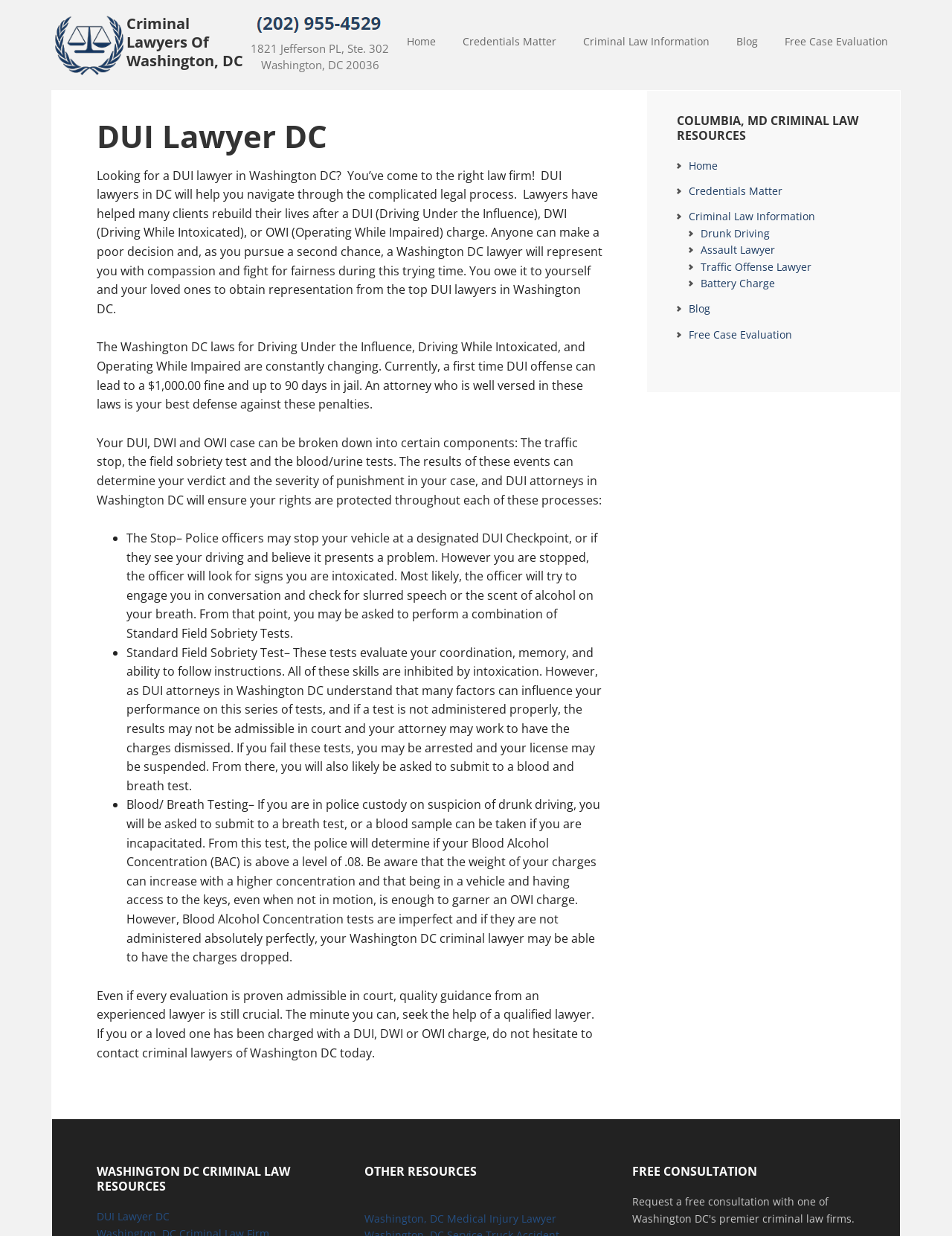Determine the main headline from the webpage and extract its text.

DUI Lawyer DC